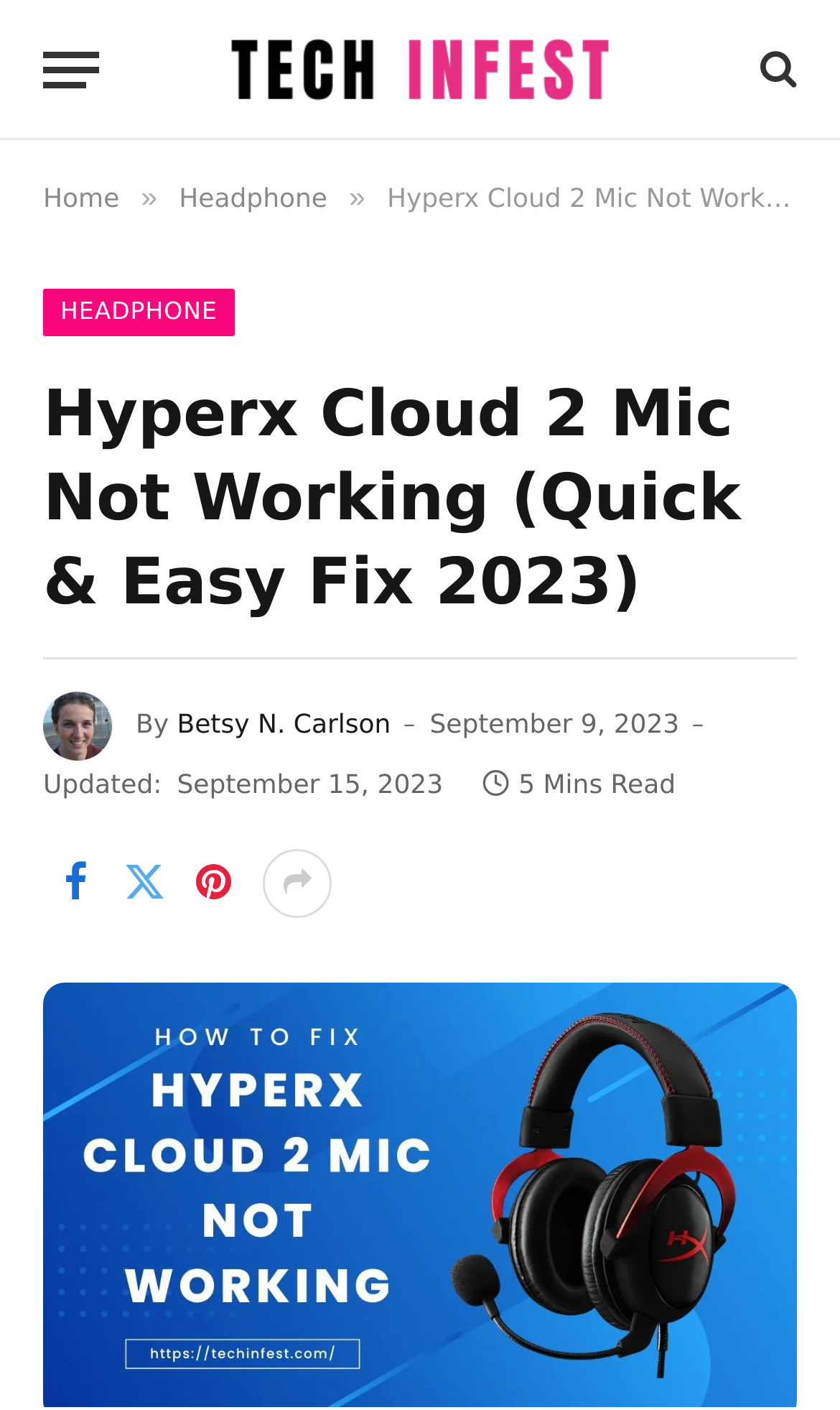Generate the main heading text from the webpage.

Hyperx Cloud 2 Mic Not Working (Quick & Easy Fix 2023)